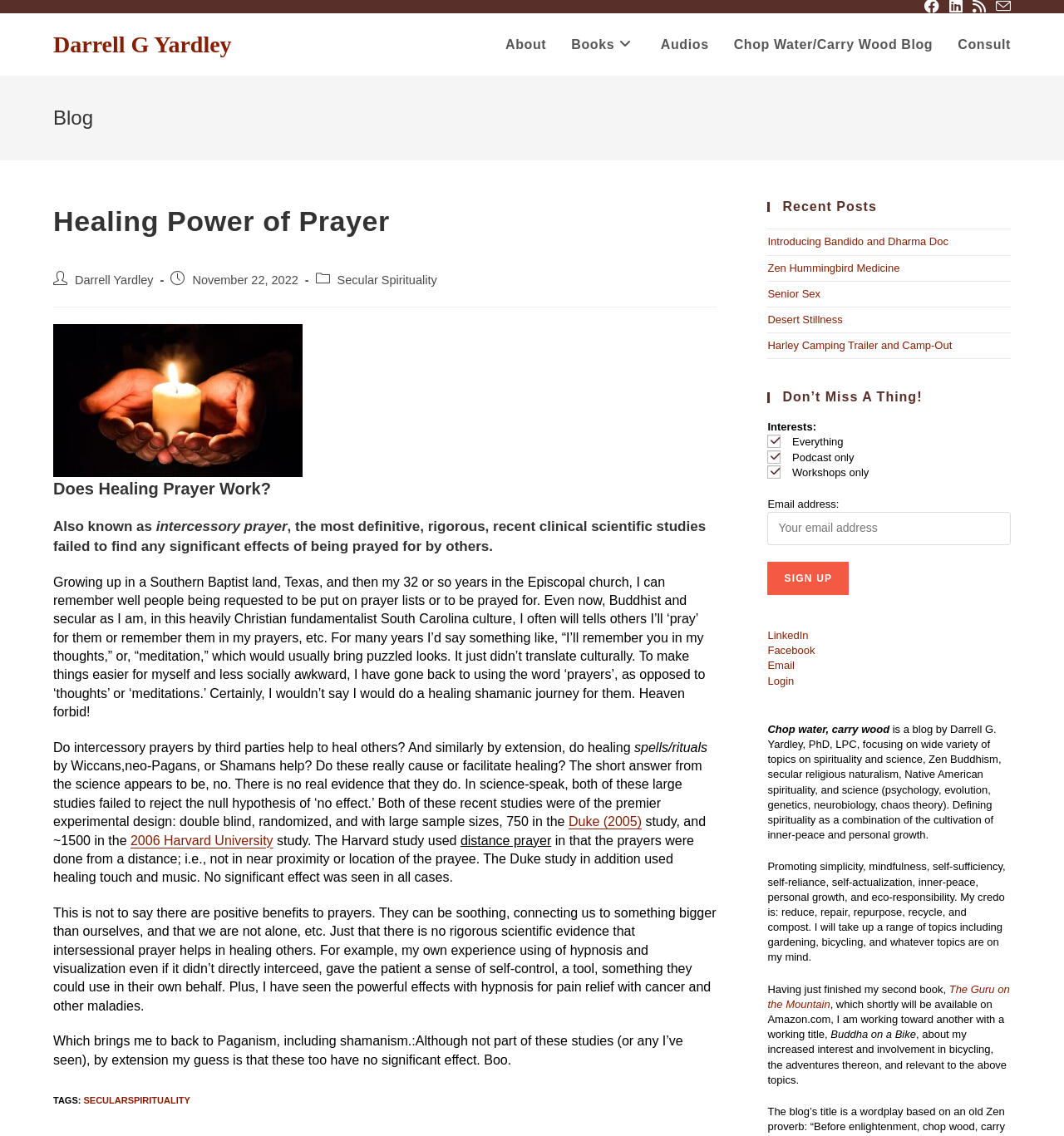Using a single word or phrase, answer the following question: 
What is the author's name?

Darrell G Yardley